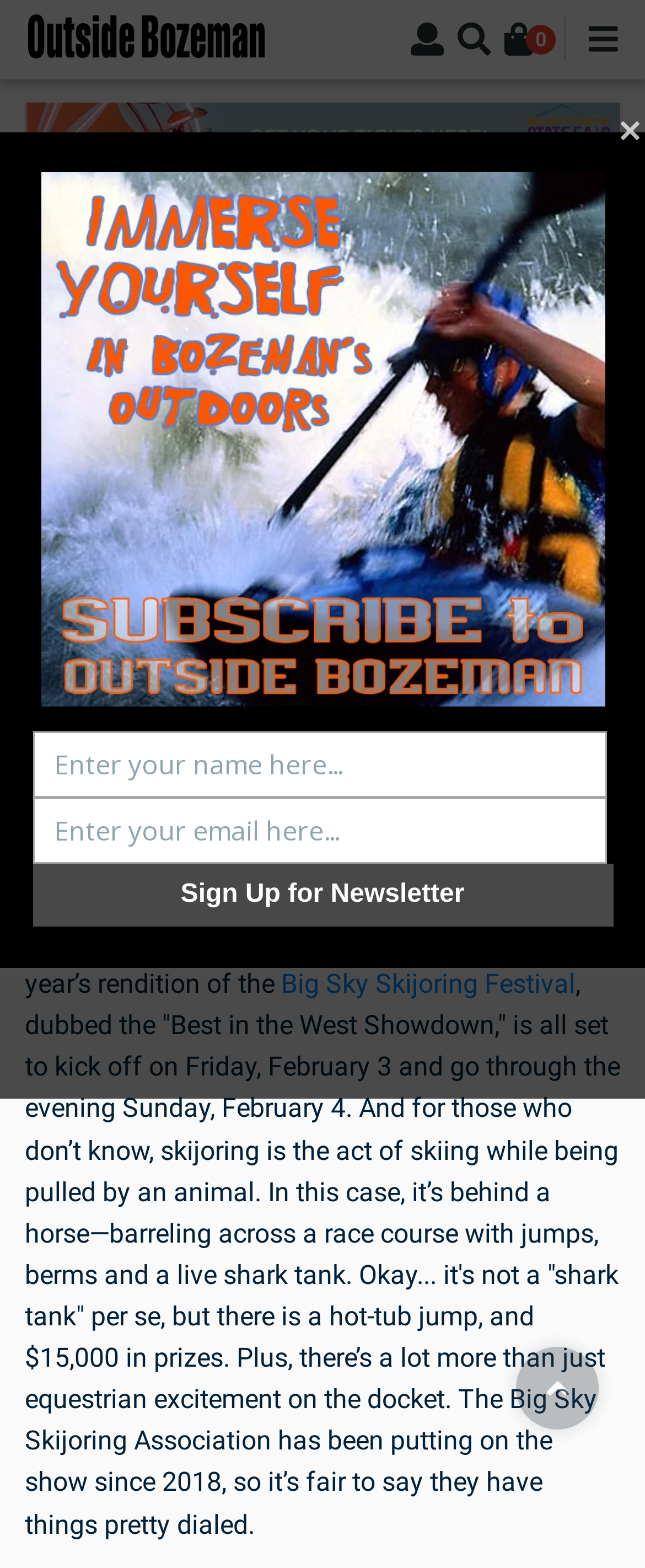What is skijoring?
Make sure to answer the question with a detailed and comprehensive explanation.

I found this answer by reading the text on the webpage, which explains that 'skijoring is the act of skiing while being pulled by an animal. In this case, it’s behind a horse'.